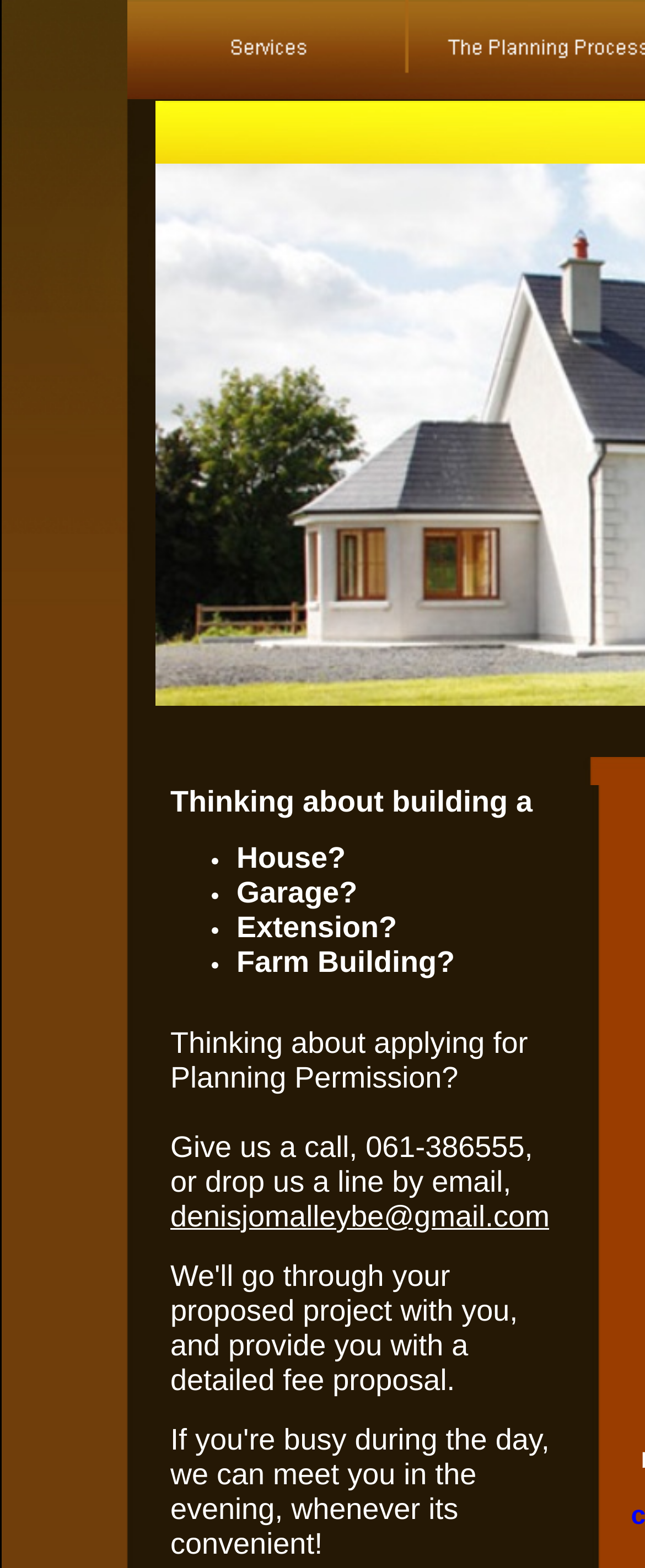Use a single word or phrase to answer the question:
What is the purpose of the webpage?

Planning Permission